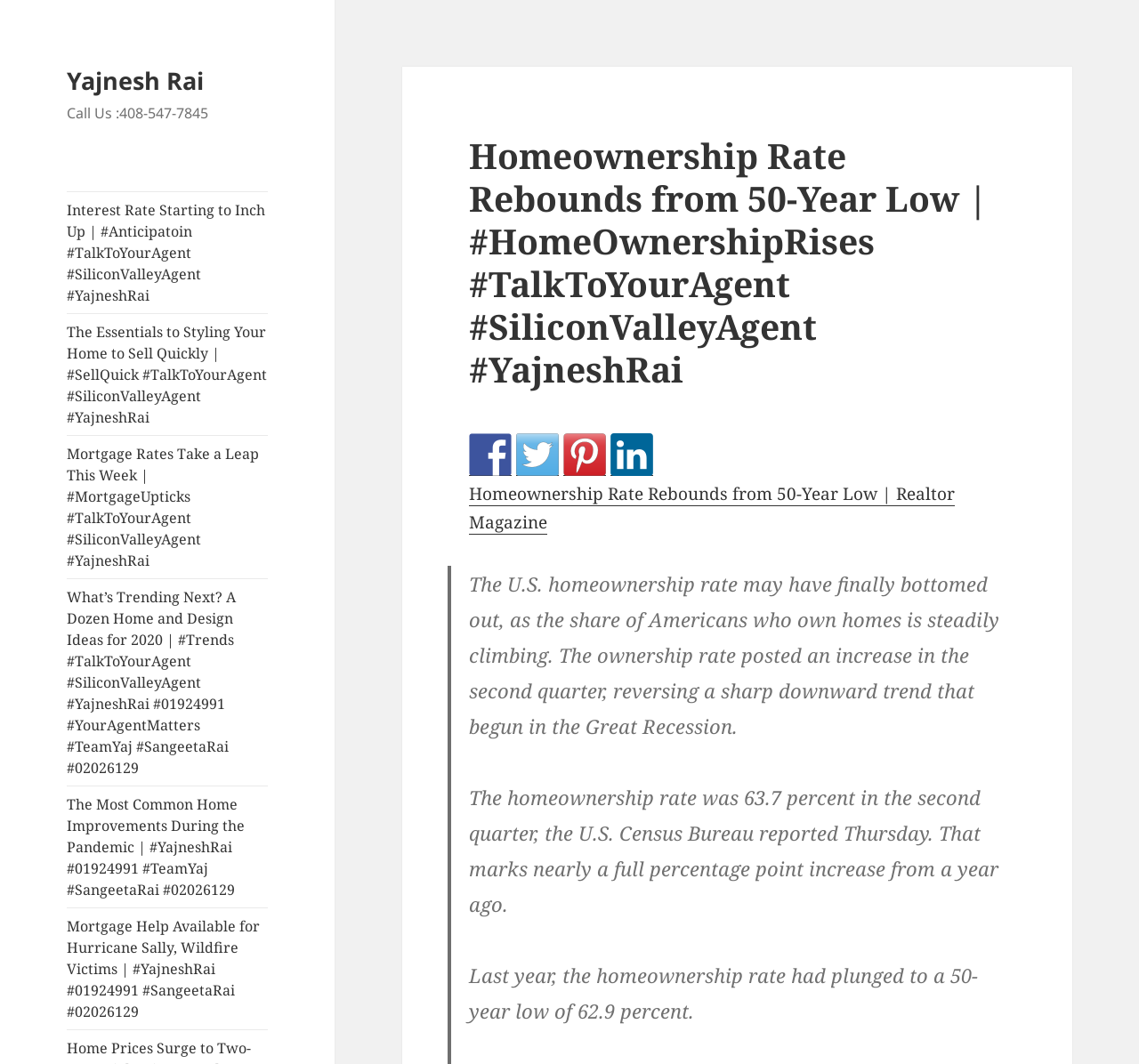Describe in detail what you see on the webpage.

This webpage is about real estate and homeownership, with a focus on the rebound of the homeownership rate from a 50-year low. At the top left, there is a link to the author, Yajnesh Rai, and a call-to-action to call a phone number. Below this, there are several links to related articles, including "Interest Rate Starting to Inch Up", "The Essentials to Styling Your Home to Sell Quickly", and "Mortgage Rates Take a Leap This Week".

On the right side of the page, there is a section with social media links, including Facebook, Twitter, Pinterest, and LinkedIn, each represented by an icon. Below this, there is a header section with the title "Homeownership Rate Rebounds from 50-Year Low" and a link to the article on Realtor Magazine.

The main content of the page is an article about the increase in the homeownership rate, with three paragraphs of text. The first paragraph explains that the homeownership rate has finally bottomed out and is steadily climbing. The second paragraph provides specific data, stating that the ownership rate was 63.7 percent in the second quarter, a nearly full percentage point increase from the previous year. The third paragraph notes that the homeownership rate had previously plunged to a 50-year low of 62.9 percent.